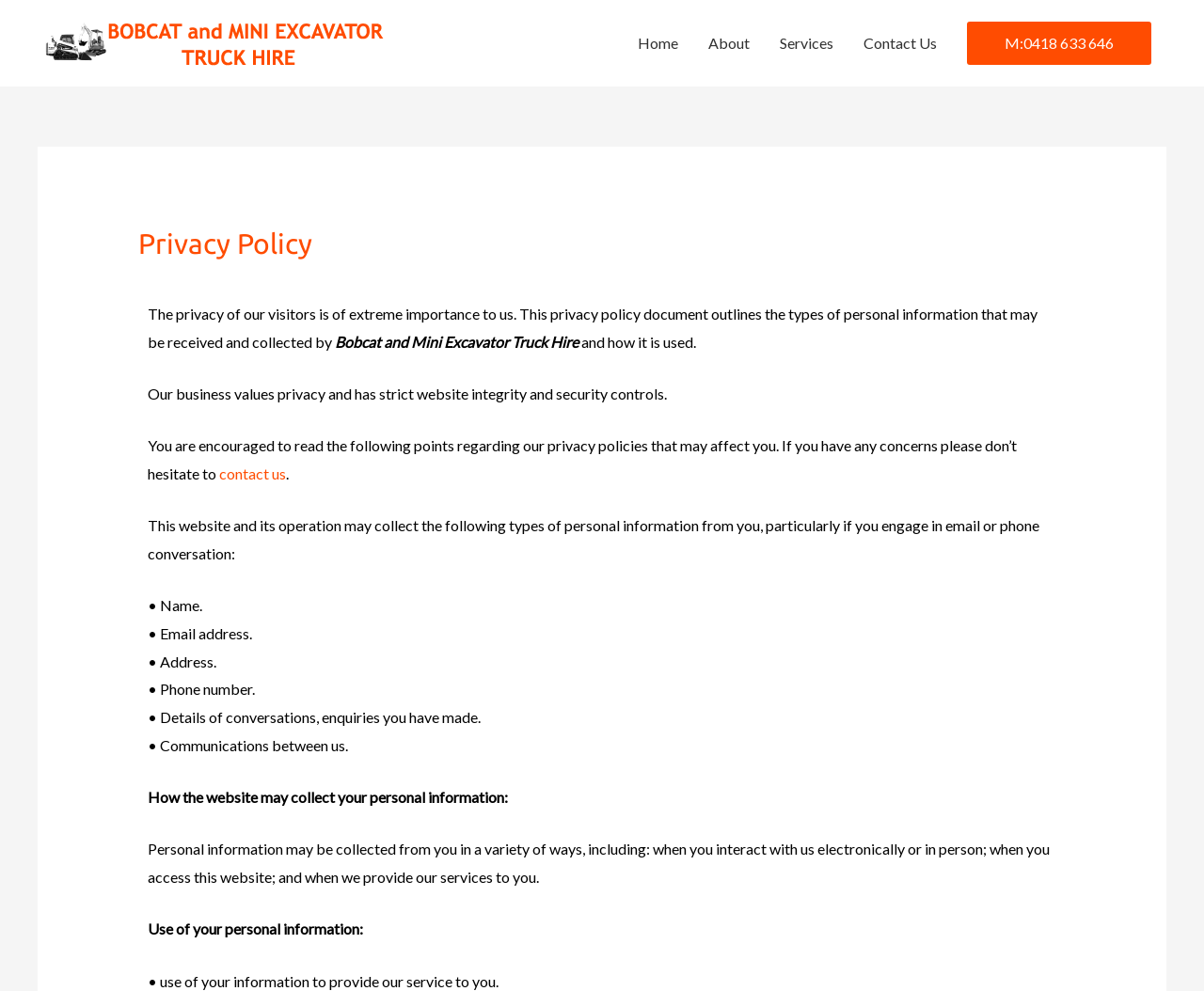How may personal information be collected?
Using the image, elaborate on the answer with as much detail as possible.

According to the webpage, personal information may be collected from users in a variety of ways, including when they interact with the company electronically or in person, when they access the website, and when the company provides its services to them.